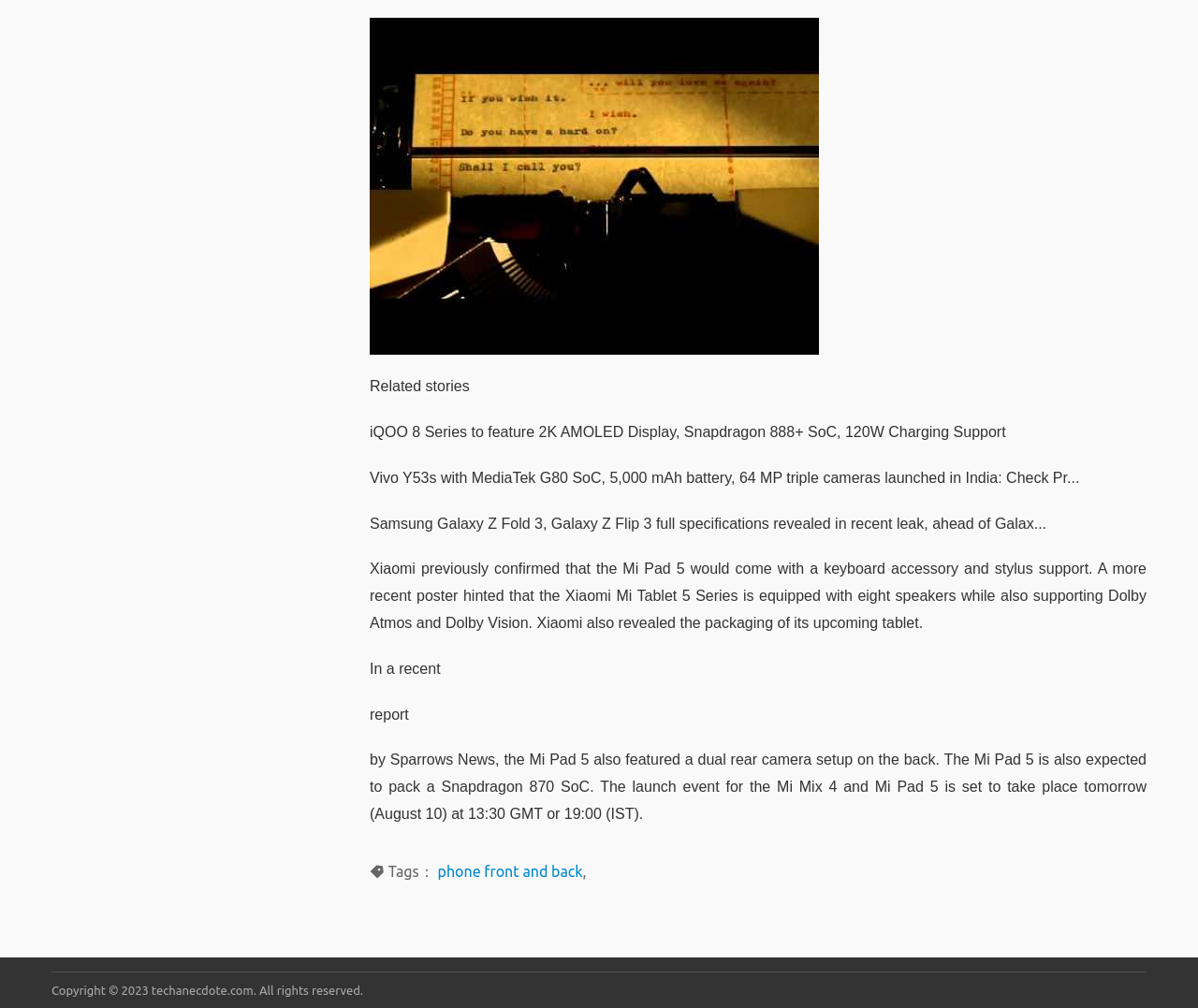What is the expected launch date of the Mi Mix 4 and Mi Pad 5?
Refer to the image and respond with a one-word or short-phrase answer.

August 10